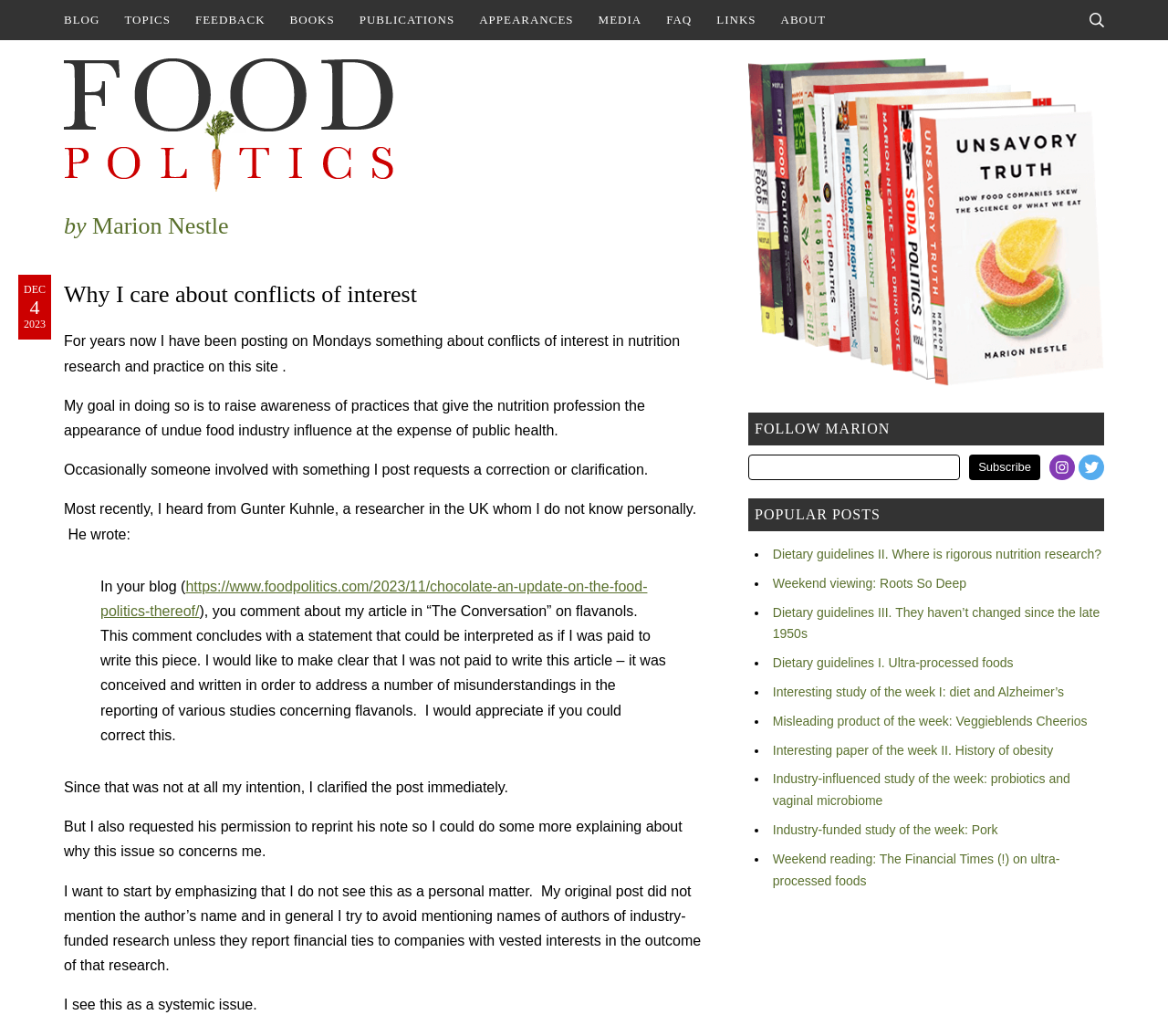Select the bounding box coordinates of the element I need to click to carry out the following instruction: "Subscribe to the newsletter".

[0.83, 0.439, 0.891, 0.463]